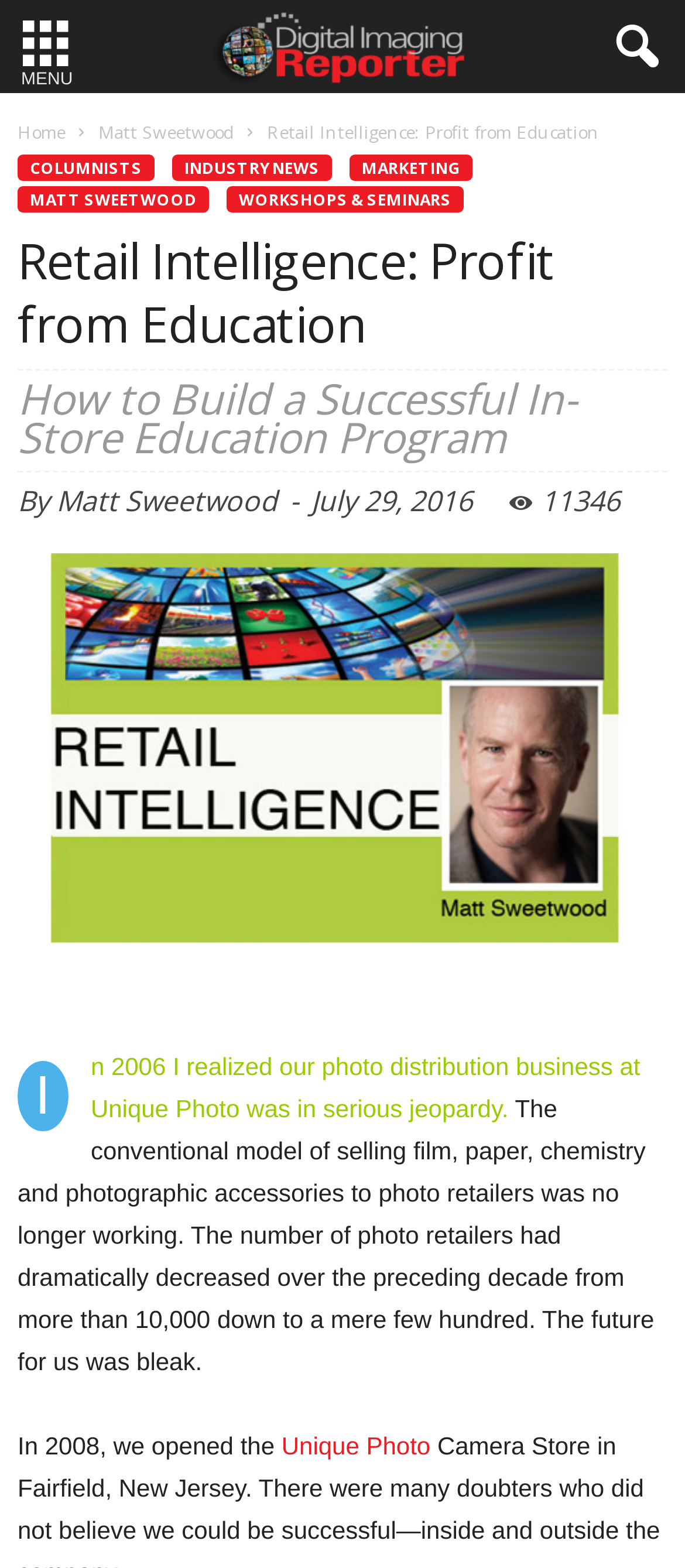Find the main header of the webpage and produce its text content.

Retail Intelligence: Profit from Education